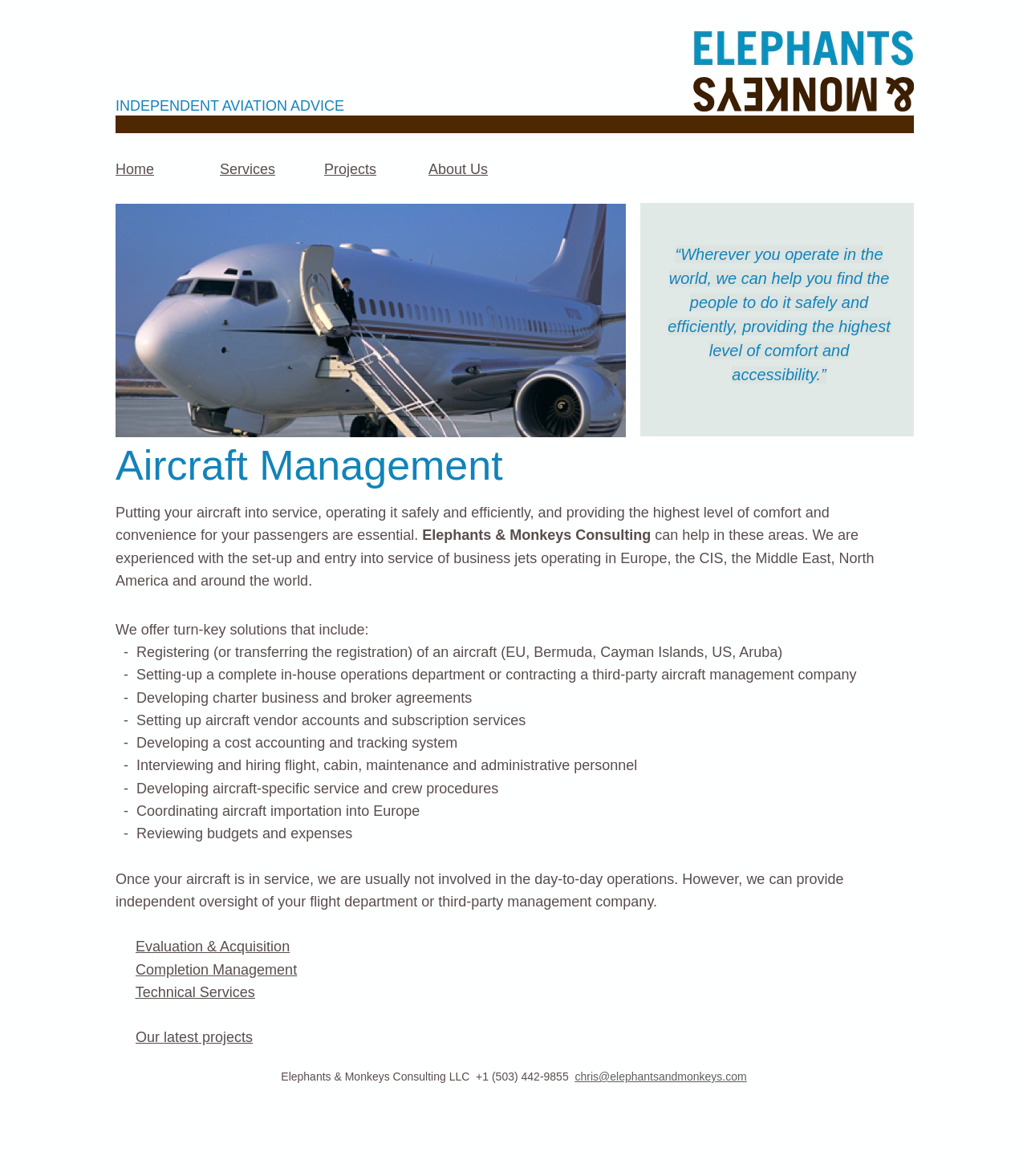Identify the bounding box coordinates of the clickable region necessary to fulfill the following instruction: "Click on the 'About Us' link". The bounding box coordinates should be four float numbers between 0 and 1, i.e., [left, top, right, bottom].

[0.417, 0.138, 0.48, 0.15]